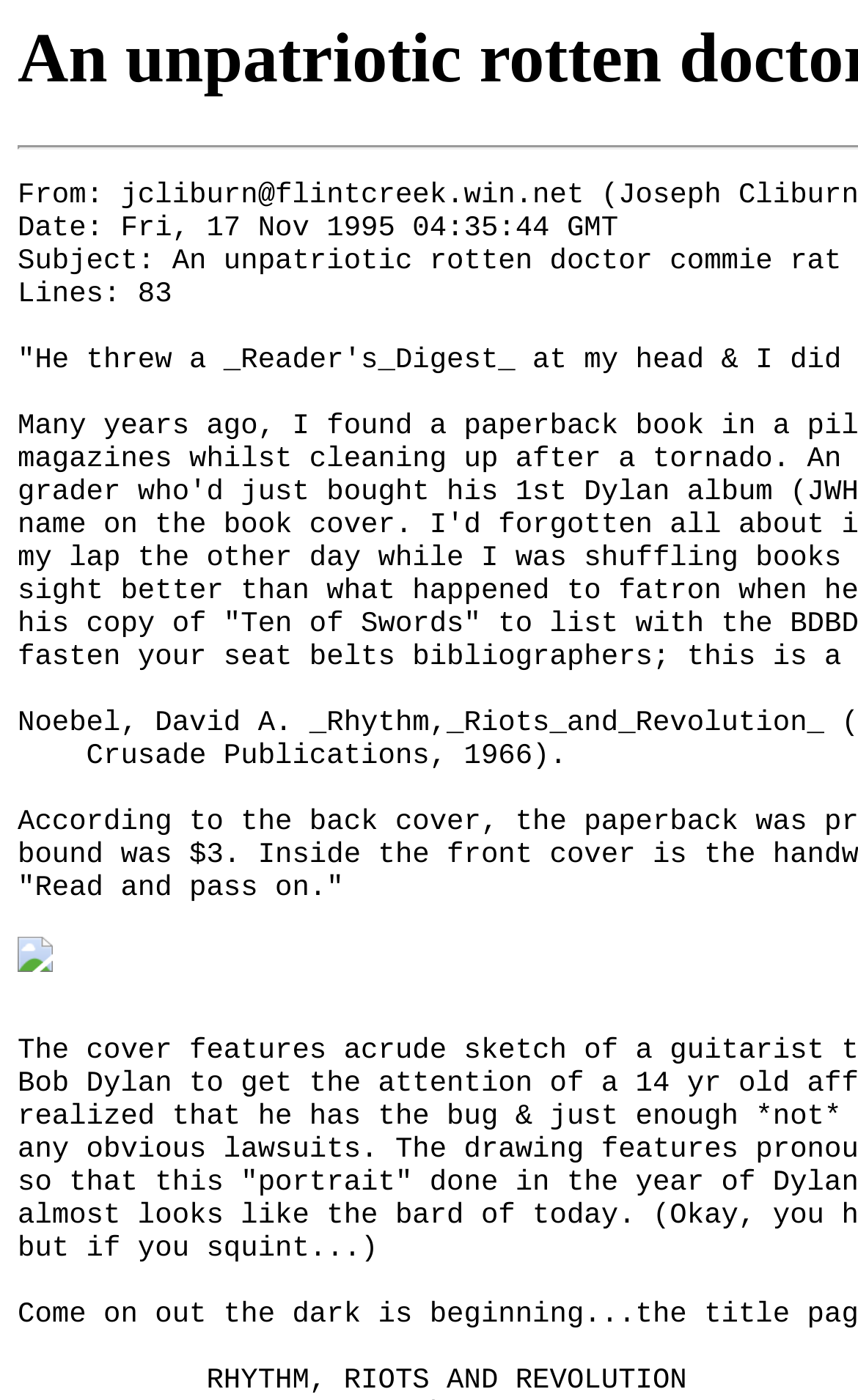Using the provided element description: "parent_node: From: jcliburn@flintcreek.win.net (Joseph Cliburn)", identify the bounding box coordinates. The coordinates should be four floats between 0 and 1 in the order [left, top, right, bottom].

[0.021, 0.678, 0.062, 0.701]